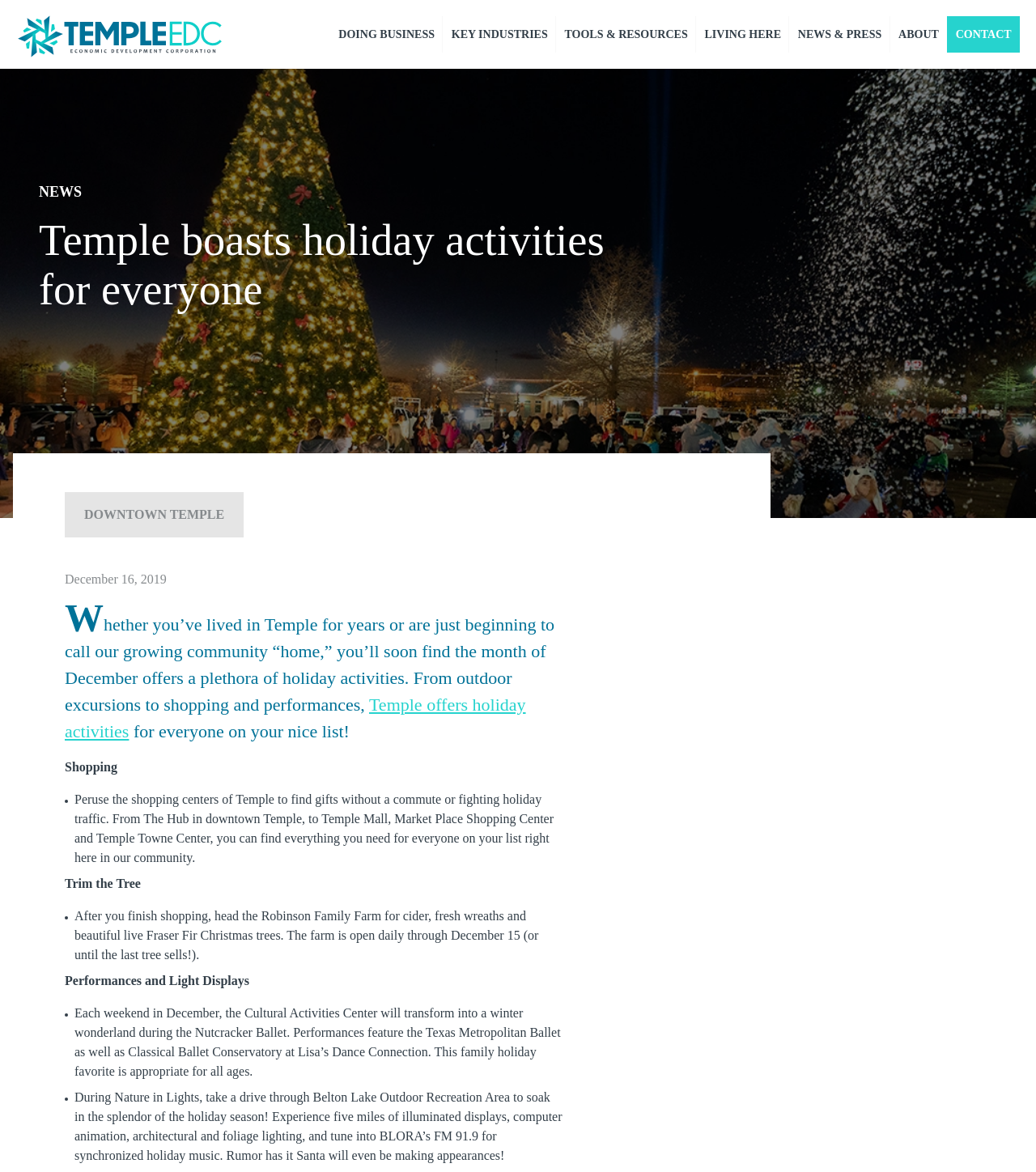Provide a short answer using a single word or phrase for the following question: 
What is the name of the community being referred to?

Temple